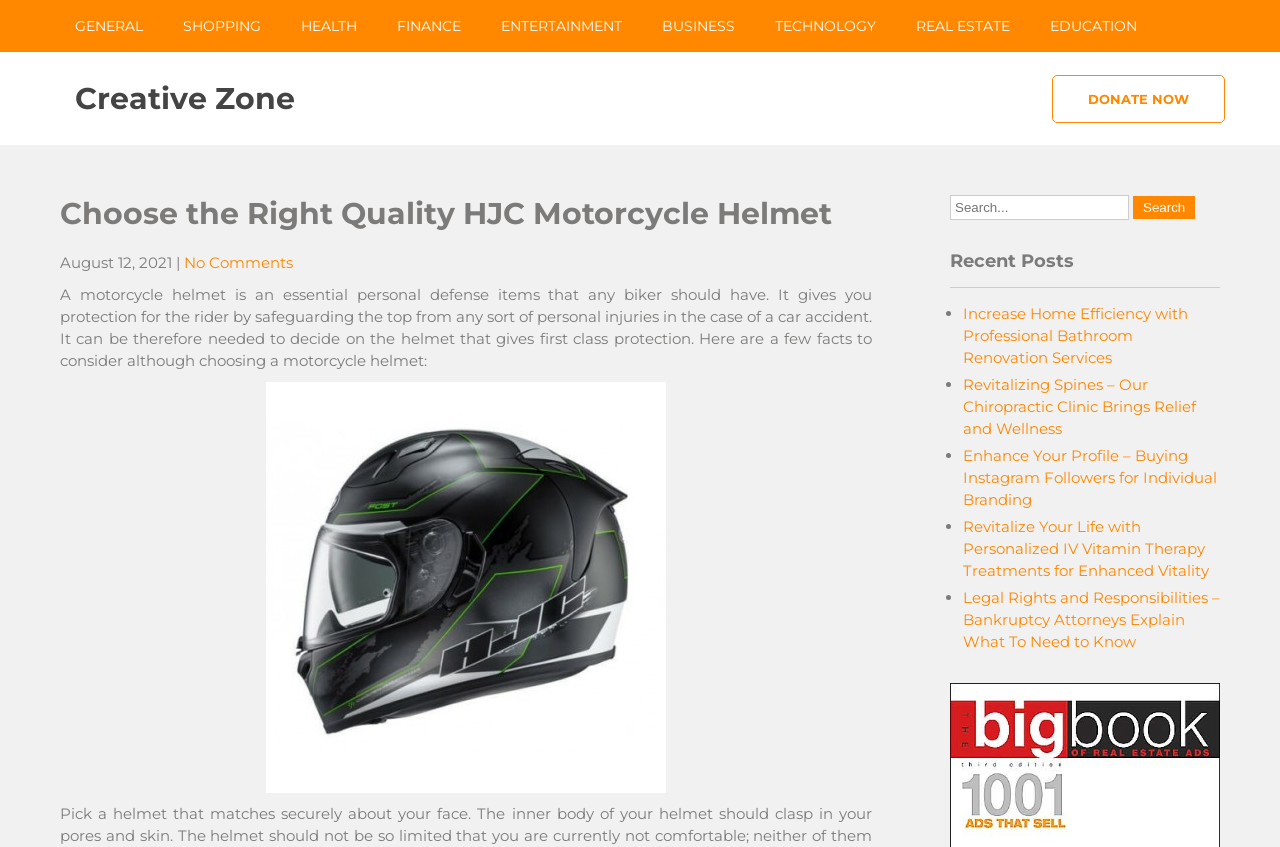Utilize the information from the image to answer the question in detail:
What is the function of the button on the top right corner of the webpage?

The webpage has a search box and a button on the top right corner, and the button is labeled 'Search', which suggests that it is used to initiate a search query.